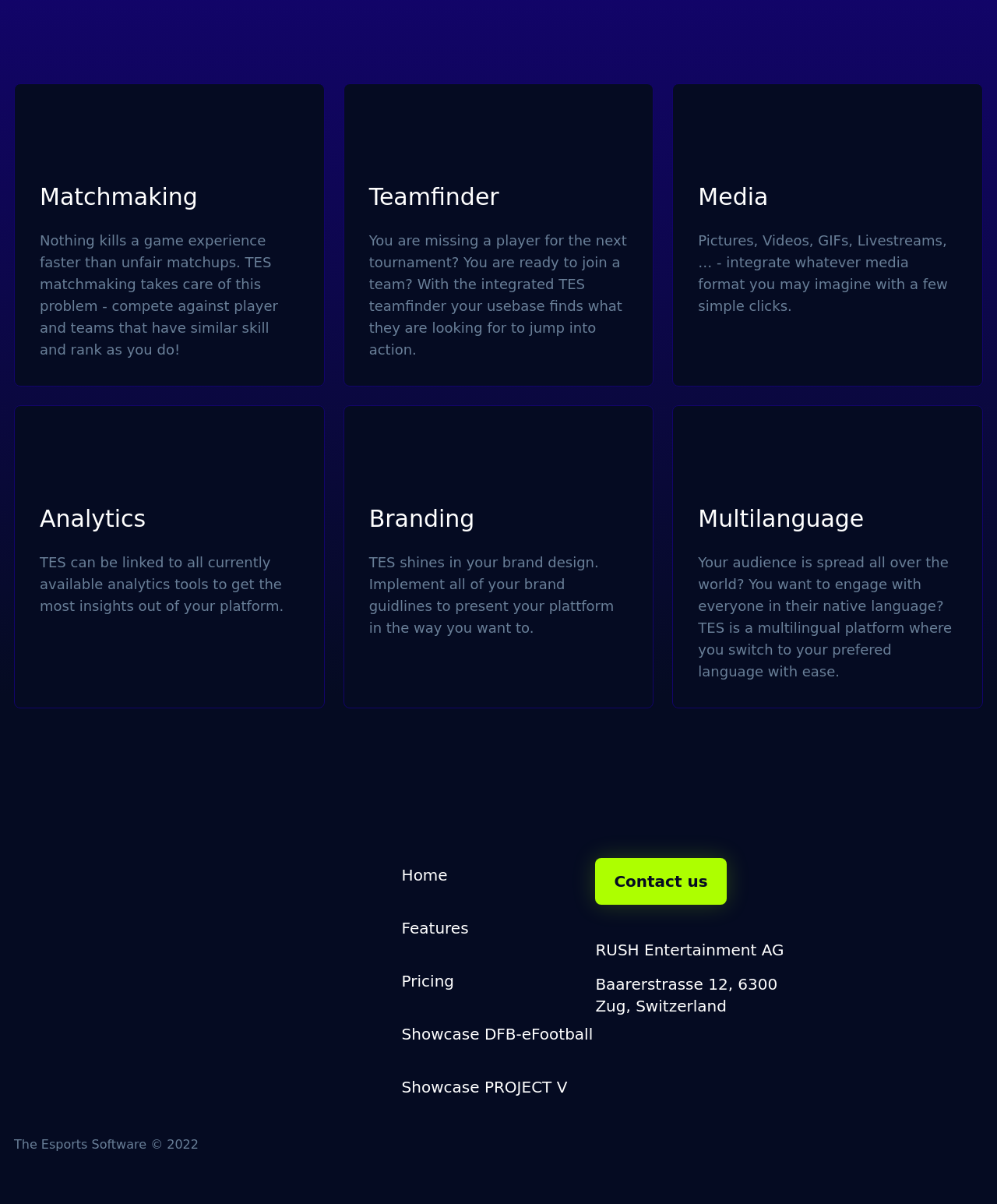Examine the image carefully and respond to the question with a detailed answer: 
What is the address of the company that developed TES?

The webpage has a static text 'Baarerstrasse 12, 6300 Zug, Switzerland' at the bottom, which suggests that this is the address of the company that developed TES, RUSH Entertainment AG.